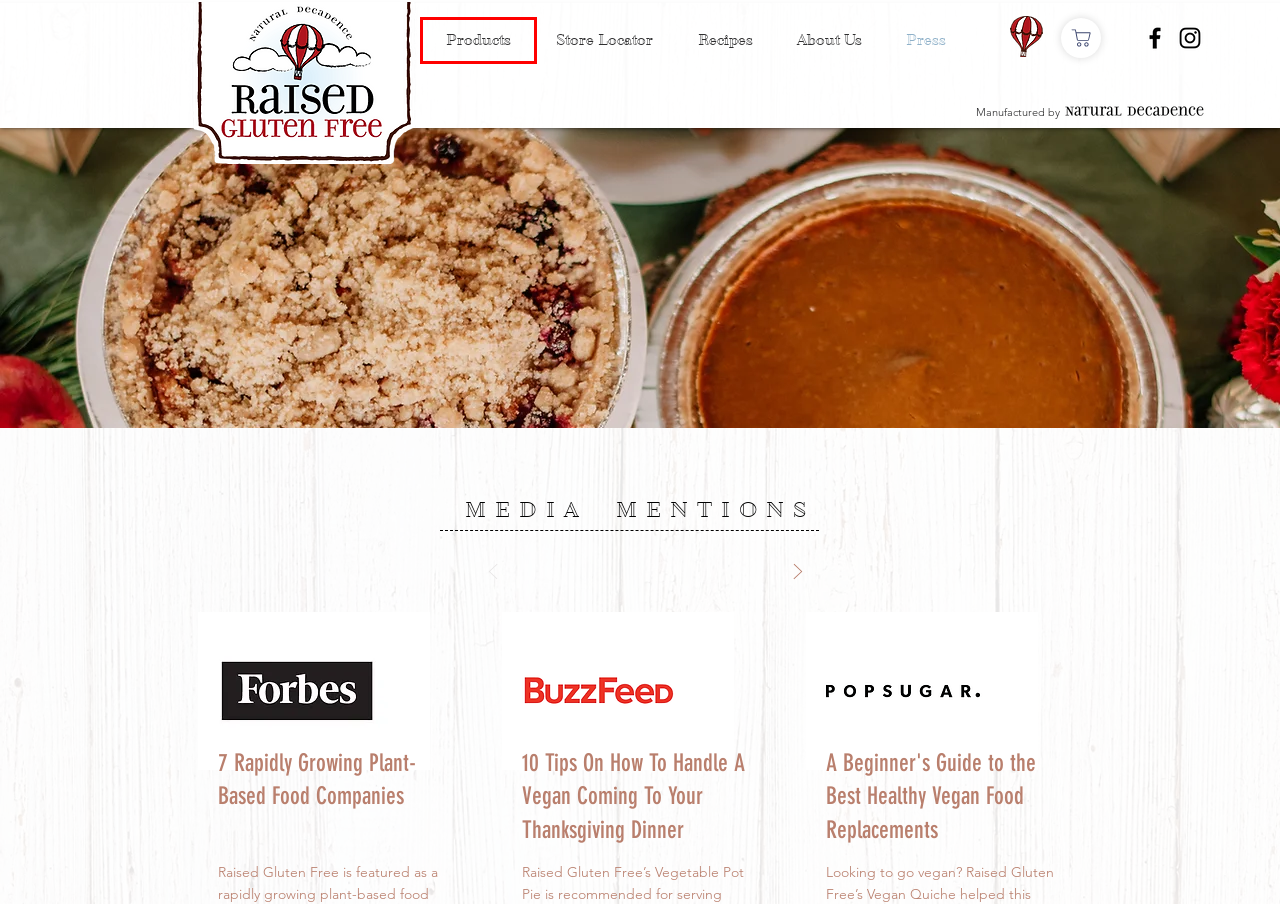Review the webpage screenshot and focus on the UI element within the red bounding box. Select the best-matching webpage description for the new webpage that follows after clicking the highlighted element. Here are the candidates:
A. Recipes | Raised Gluten Free
B. Raised Gluten Free Media Mentions (Pop Sugar)
C. Raised Gluten Free Media Mentions (Forbes)
D. Raised Gluten Free Media Mentions (Buzzfeed)
E. Raised Gluten Free Media Mentions (Frozen & Refrigerated Buyer)
F. About Us | Raised Gluten Free
G. Store Locator | Raised Gluten Free
H. Products | Raised Gluten Free

H